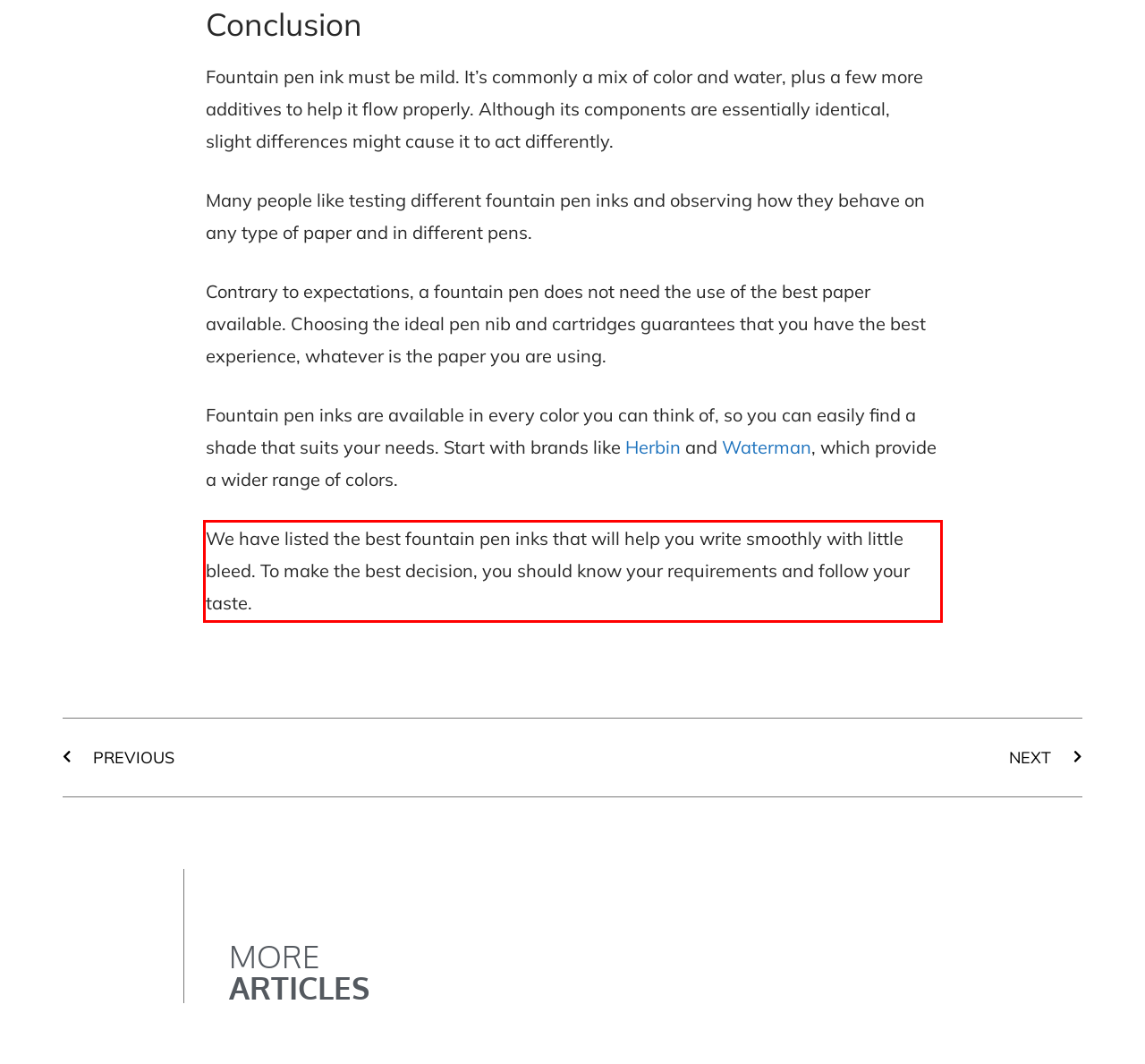There is a UI element on the webpage screenshot marked by a red bounding box. Extract and generate the text content from within this red box.

We have listed the best fountain pen inks that will help you write smoothly with little bleed. To make the best decision, you should know your requirements and follow your taste.